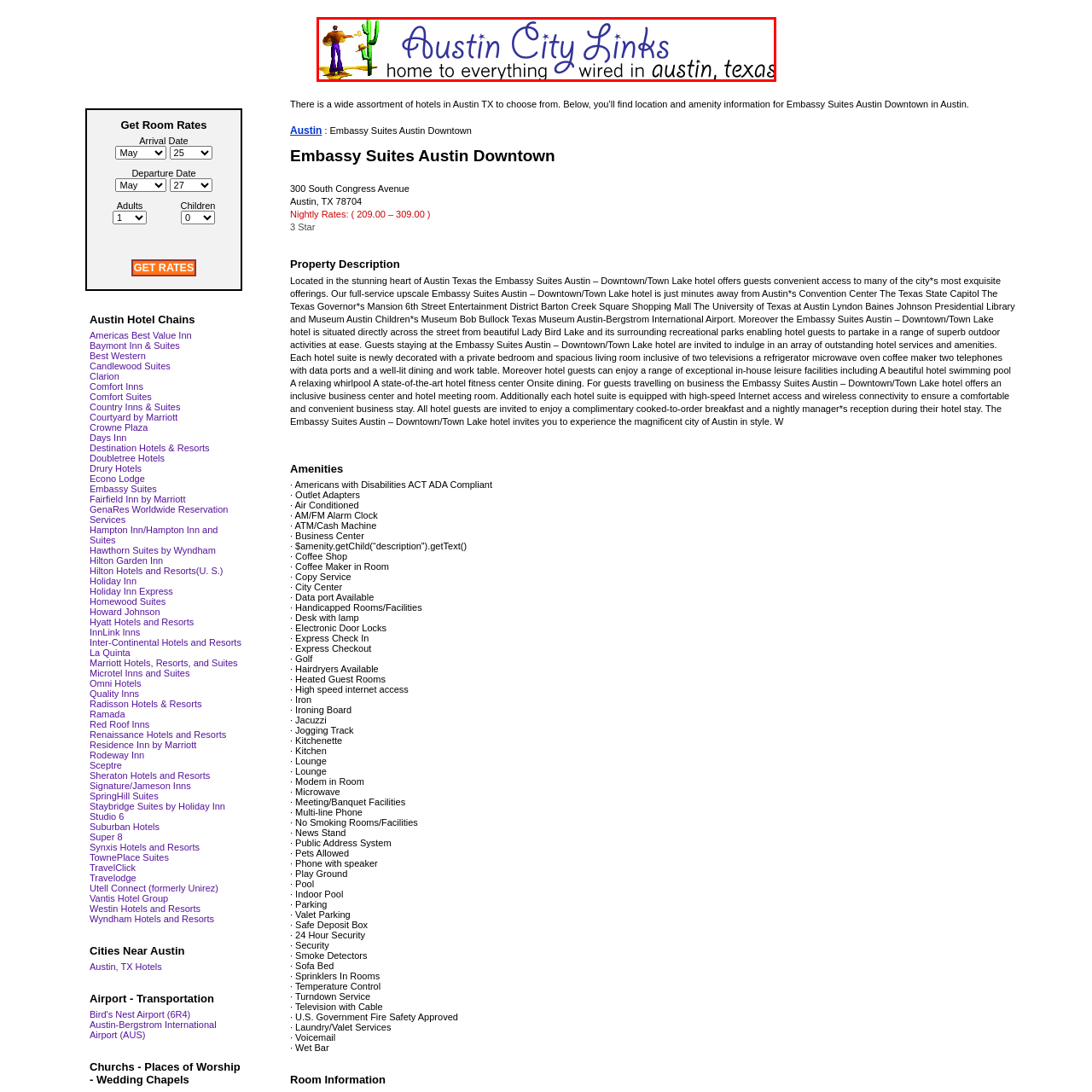Is the logo related to a specific city?
Analyze the image highlighted by the red bounding box and give a detailed response to the question using the information from the image.

The logo is described as a representation of the culture and attractions of Austin, Texas, which implies that the logo is related to the city of Austin.